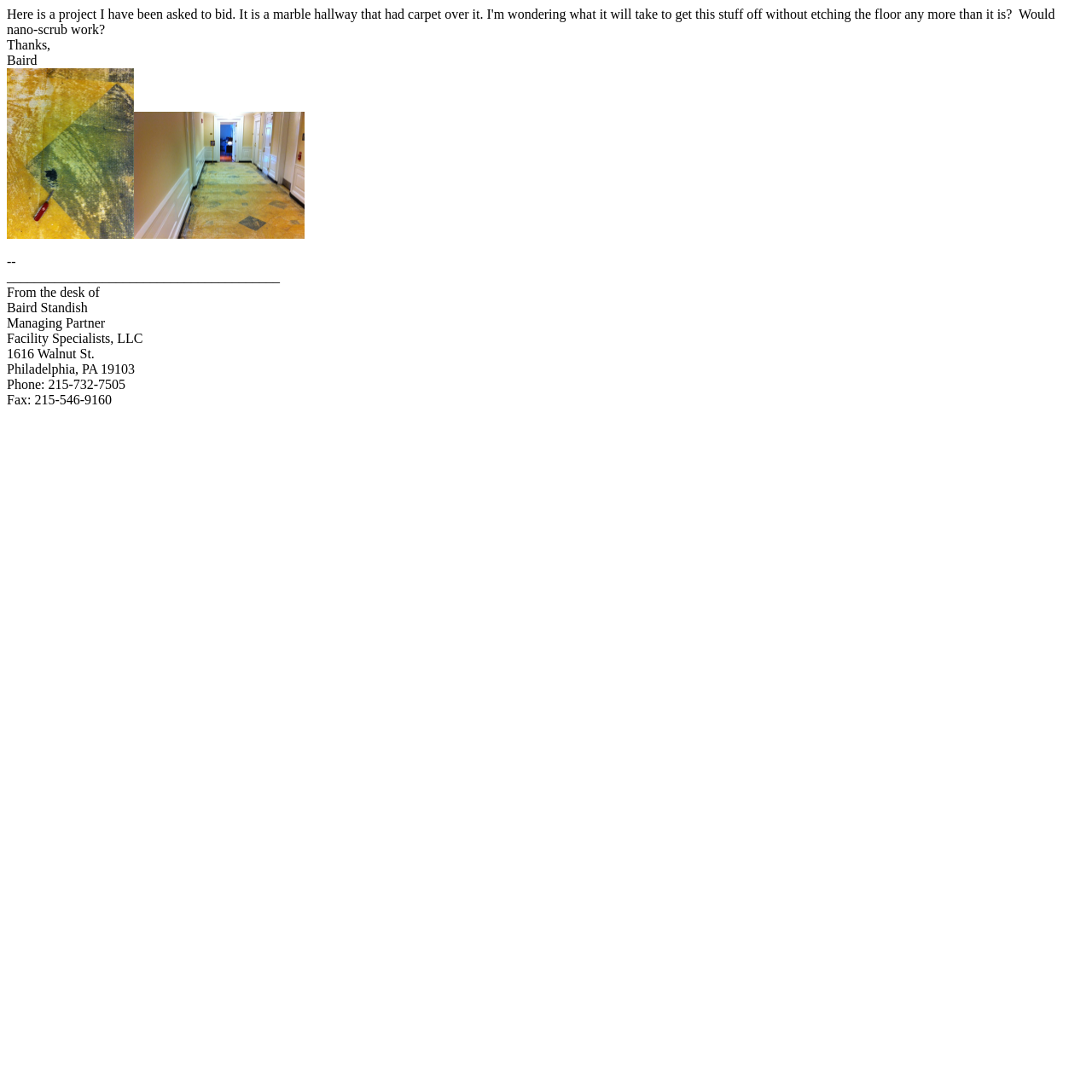What is the company name below the managing partner's name?
From the image, respond with a single word or phrase.

Facility Specialists, LLC